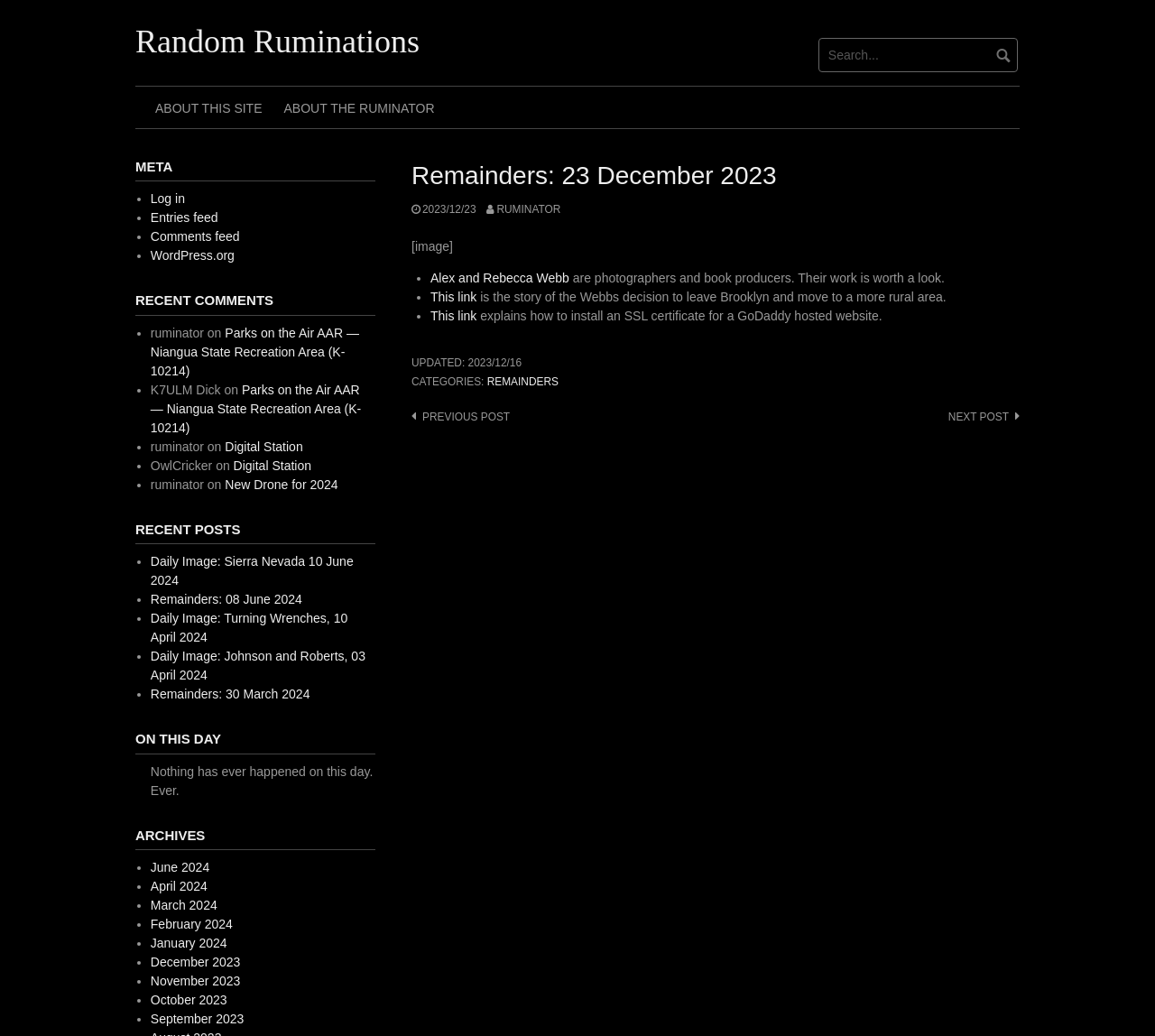Refer to the image and provide an in-depth answer to the question:
What is the date of the last updated post?

I found the date of the last updated post by looking at the footer area and the text 'UPDATED: 2023/12/16'.